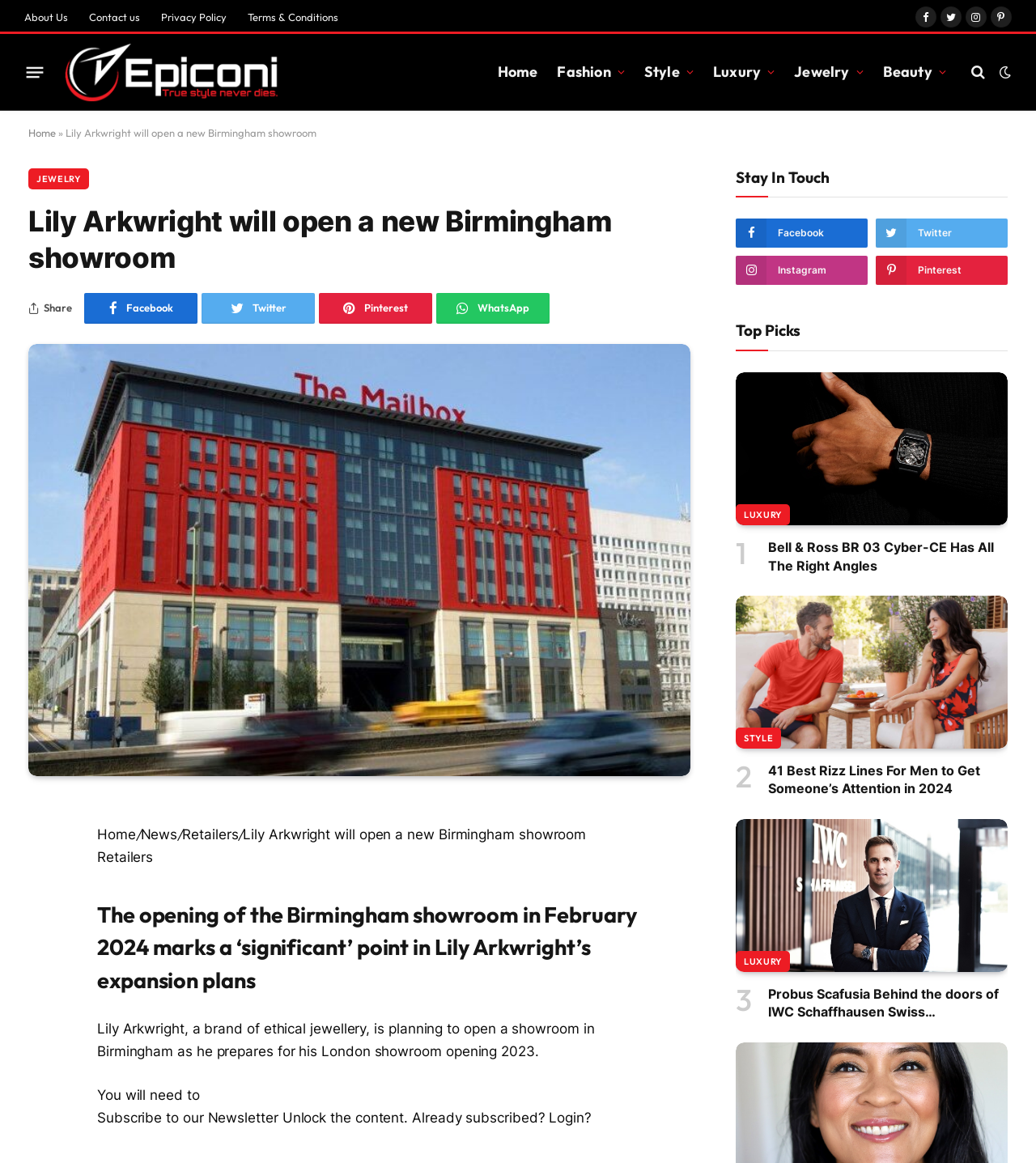Indicate the bounding box coordinates of the element that must be clicked to execute the instruction: "Open Facebook page". The coordinates should be given as four float numbers between 0 and 1, i.e., [left, top, right, bottom].

[0.884, 0.006, 0.904, 0.024]